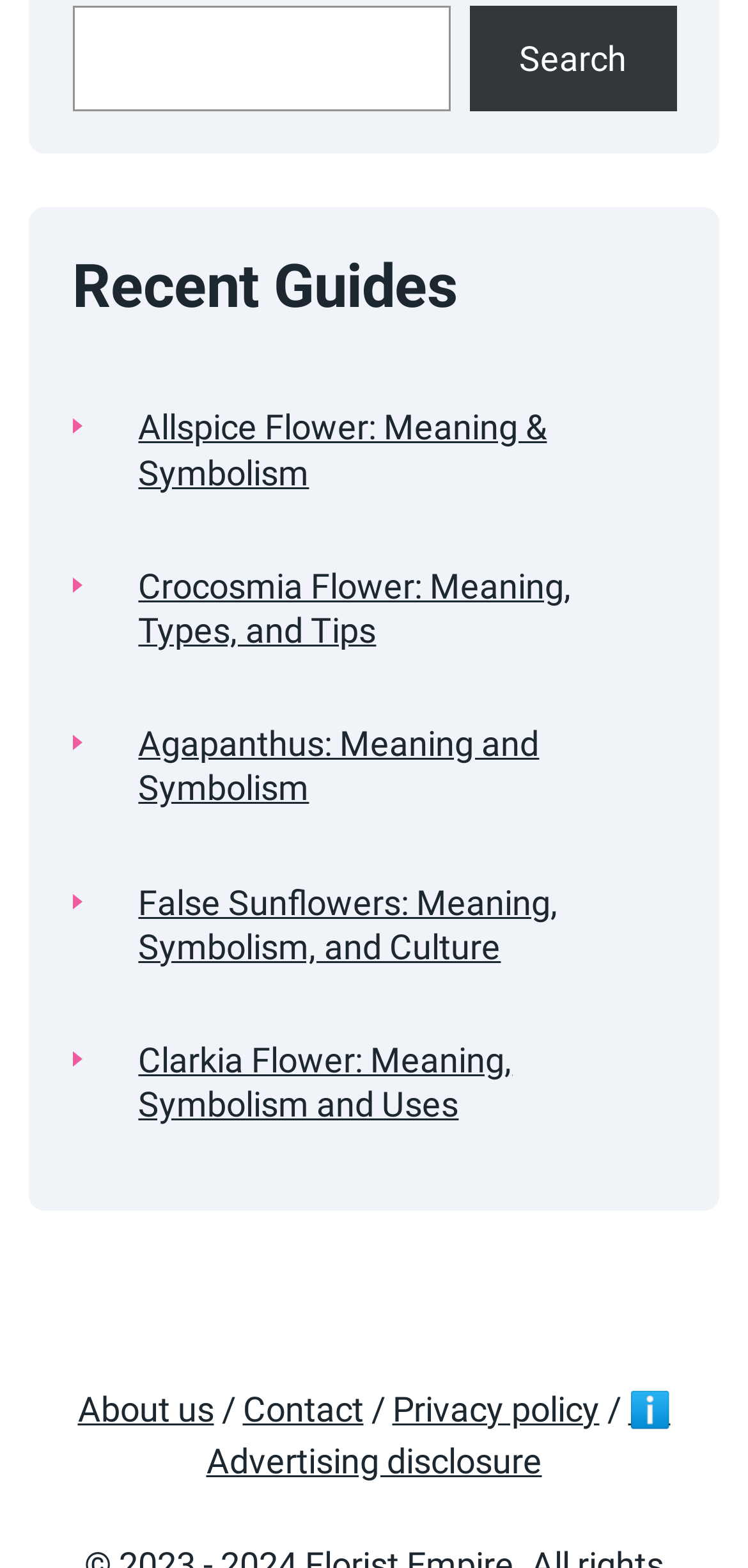Identify the bounding box coordinates of the region that needs to be clicked to carry out this instruction: "Contact the website". Provide these coordinates as four float numbers ranging from 0 to 1, i.e., [left, top, right, bottom].

[0.324, 0.886, 0.486, 0.911]